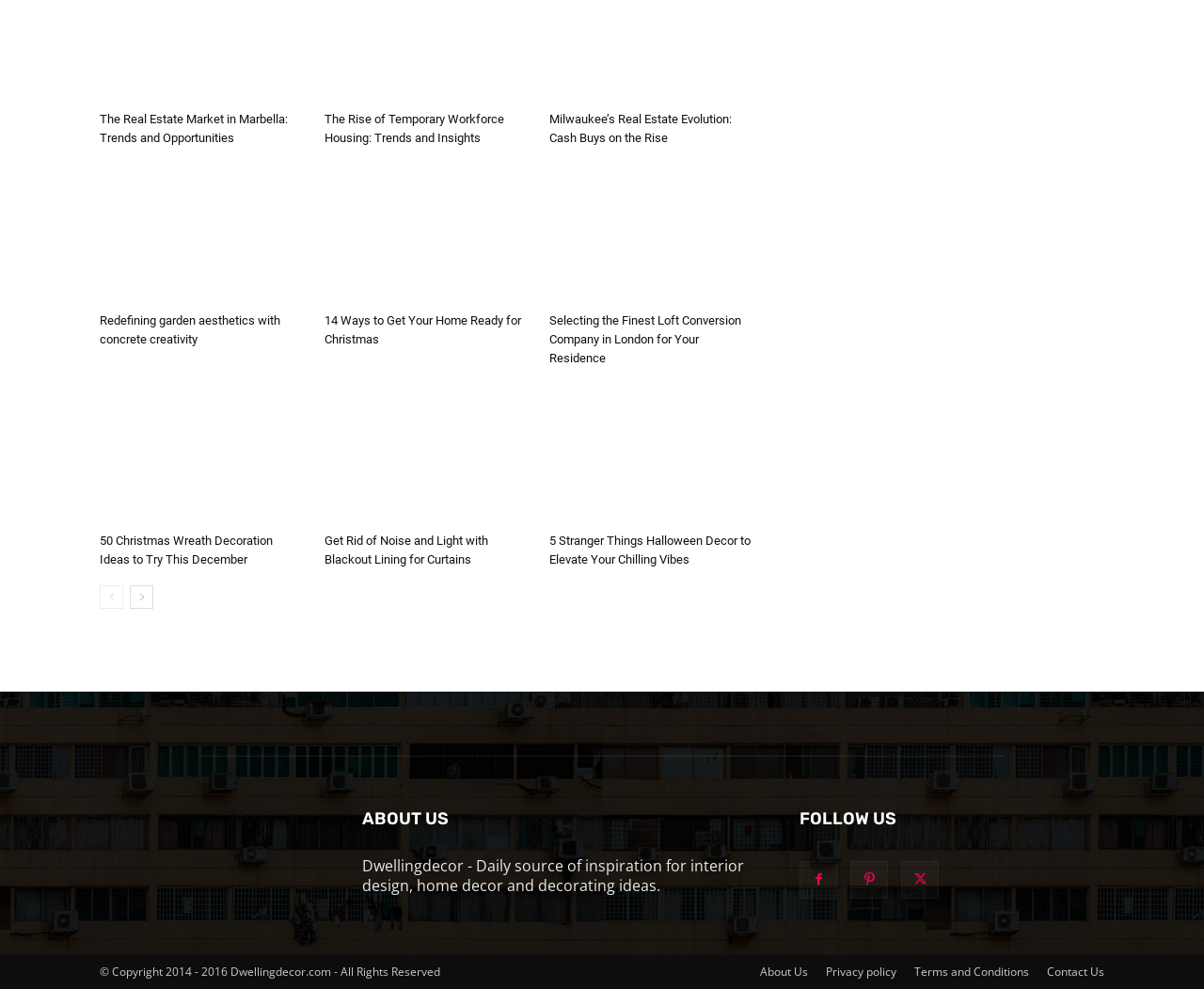Respond with a single word or phrase to the following question: What type of content is featured in the images on the webpage?

Home decor and Christmas